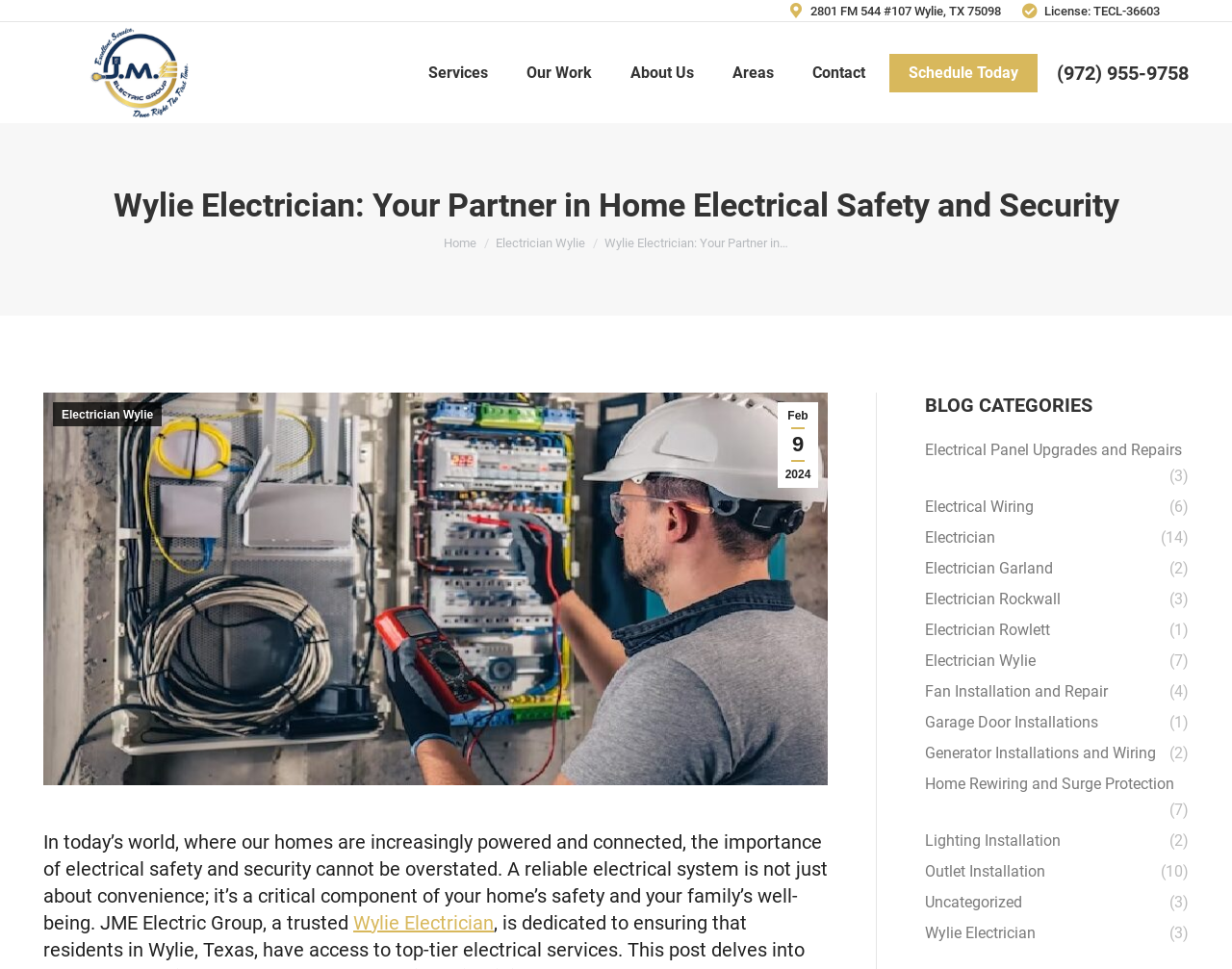Please respond in a single word or phrase: 
What is the license number of JME Electric Group?

TECL-36603